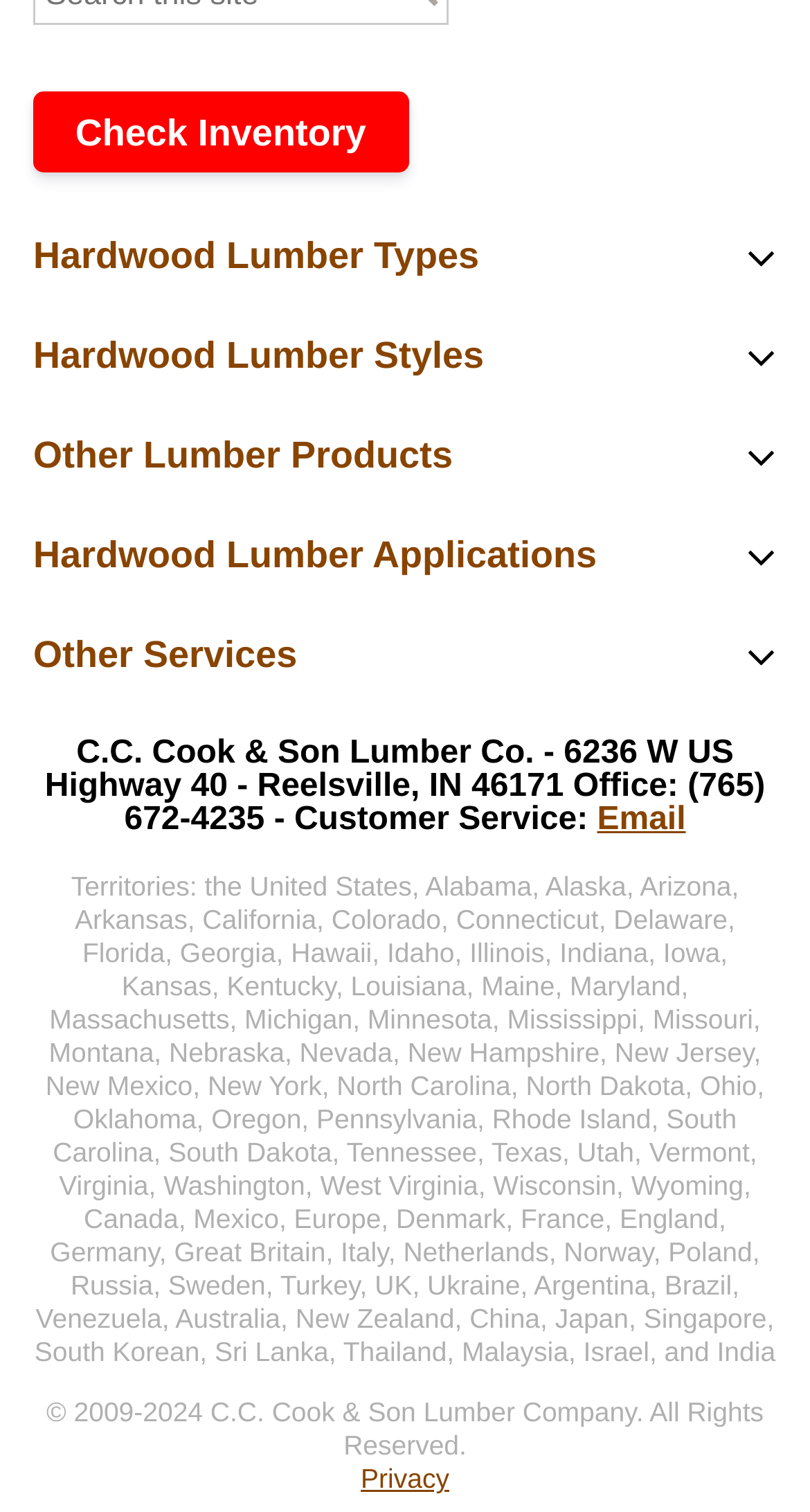Identify the bounding box coordinates of the region I need to click to complete this instruction: "Check Inventory".

[0.041, 0.06, 0.504, 0.115]